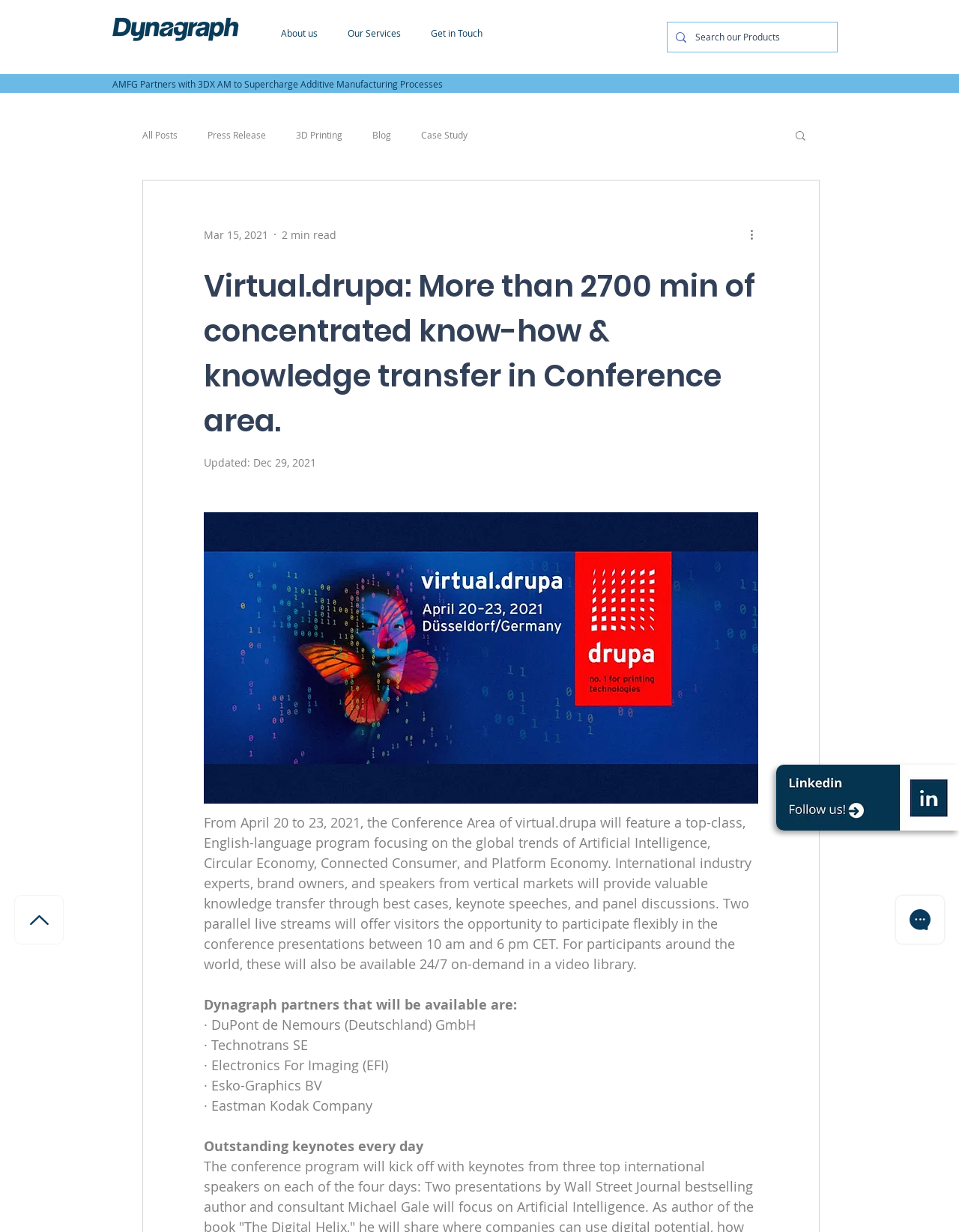How many minutes of knowledge transfer are available in the conference area?
Please provide a single word or phrase answer based on the image.

2700 min